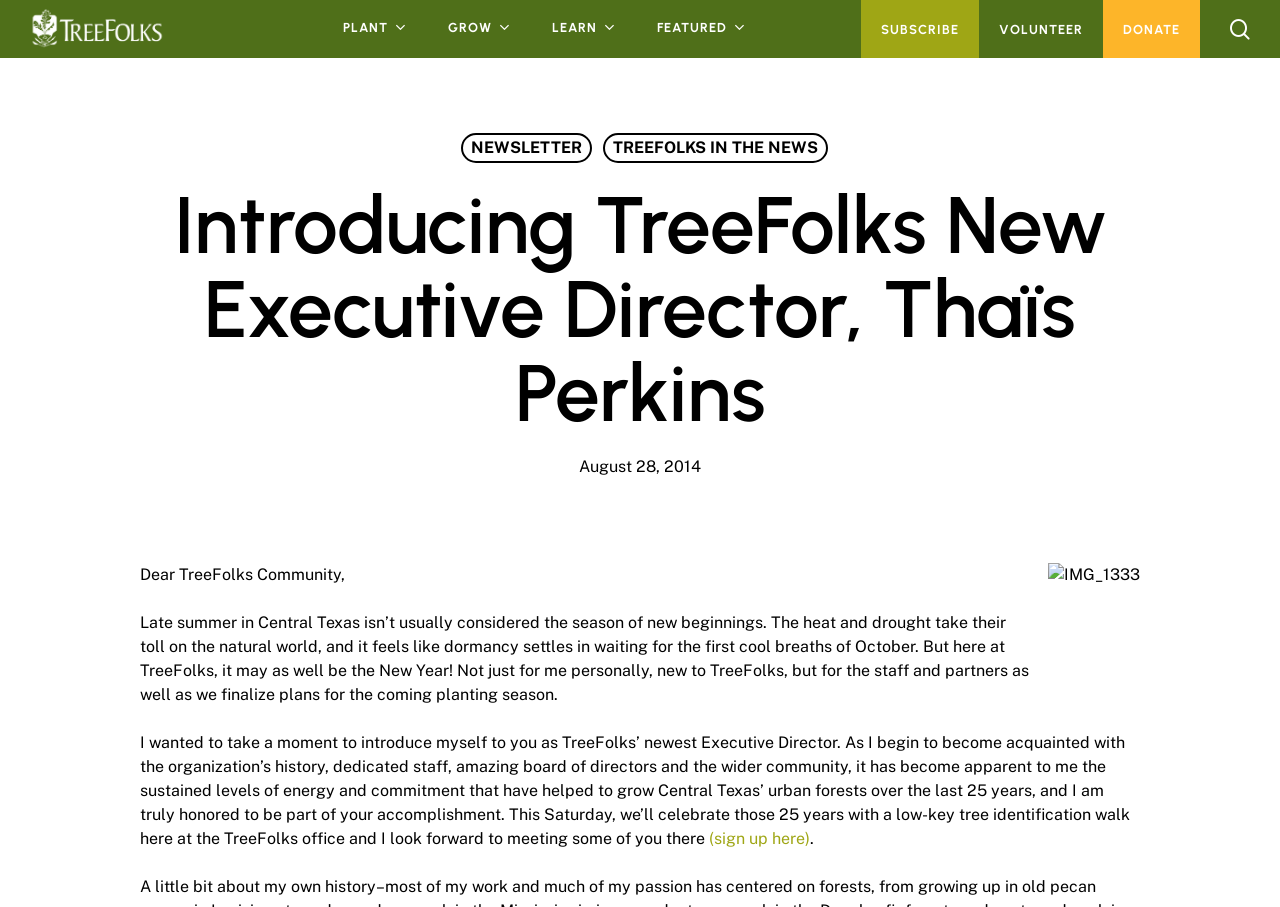Find the bounding box coordinates of the element you need to click on to perform this action: 'View Library'. The coordinates should be represented by four float values between 0 and 1, in the format [left, top, right, bottom].

None